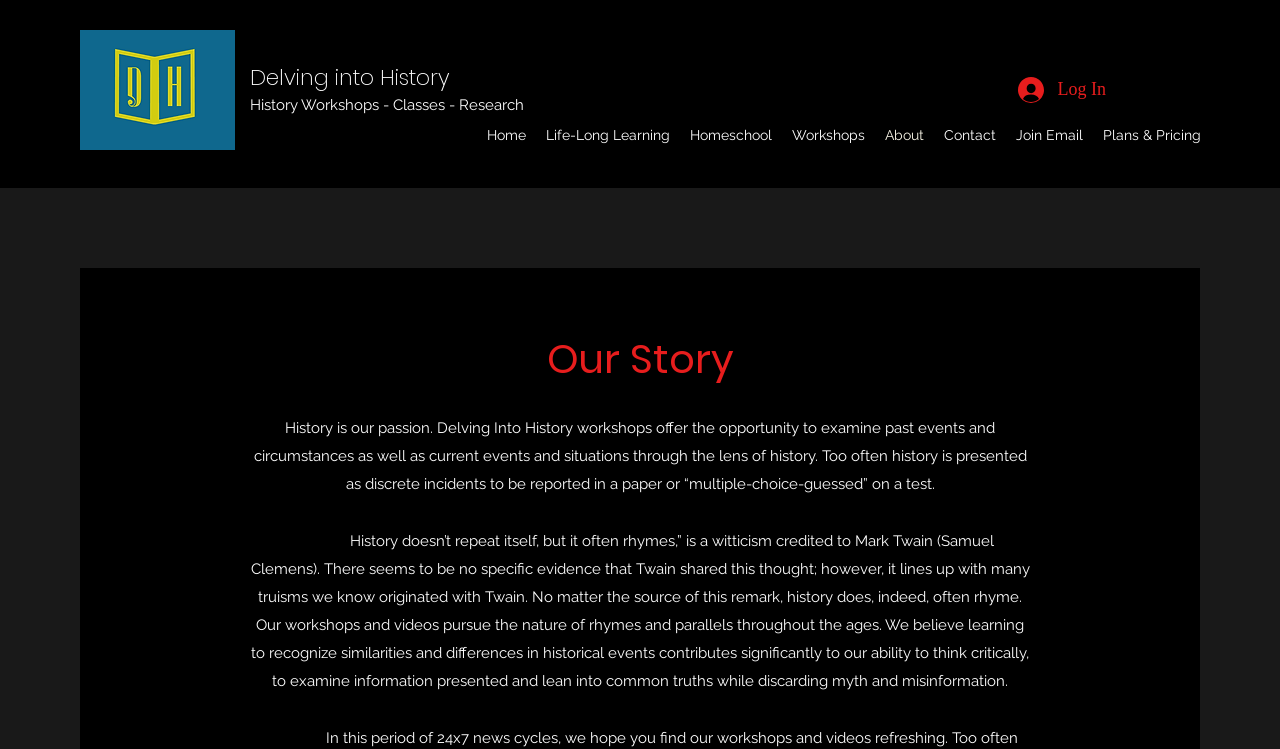What is the quote mentioned in the webpage?
Based on the image, please offer an in-depth response to the question.

The quote can be found in the StaticText element with the text '“History doesn’t repeat itself, but it often rhymes,” is a witticism credited to Mark Twain (Samuel Clemens)...'. The quote is attributed to Mark Twain, although there is no specific evidence that he shared this thought.